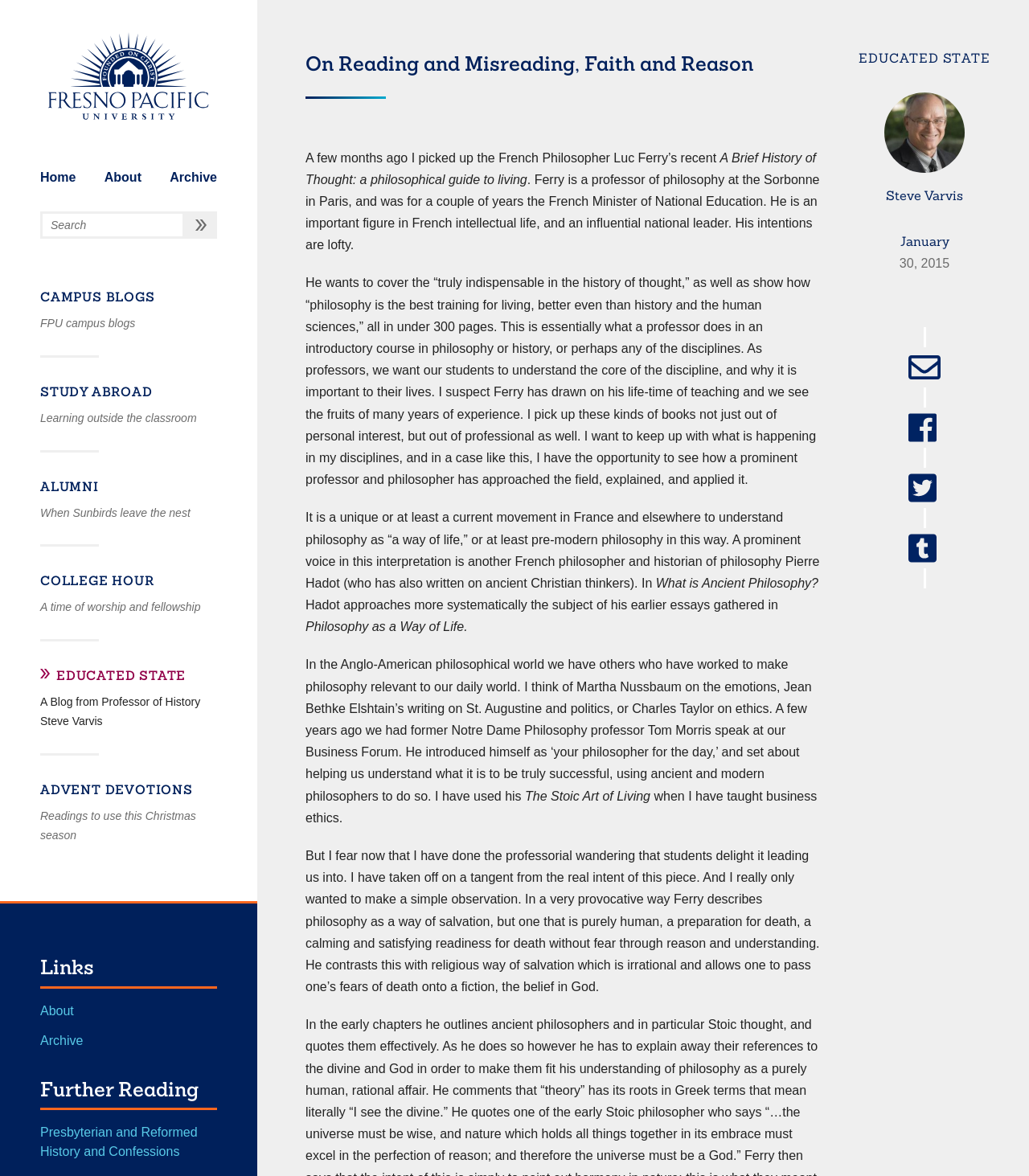Locate the bounding box coordinates of the element's region that should be clicked to carry out the following instruction: "Visit the CAMPUS BLOGS page". The coordinates need to be four float numbers between 0 and 1, i.e., [left, top, right, bottom].

[0.039, 0.244, 0.211, 0.26]